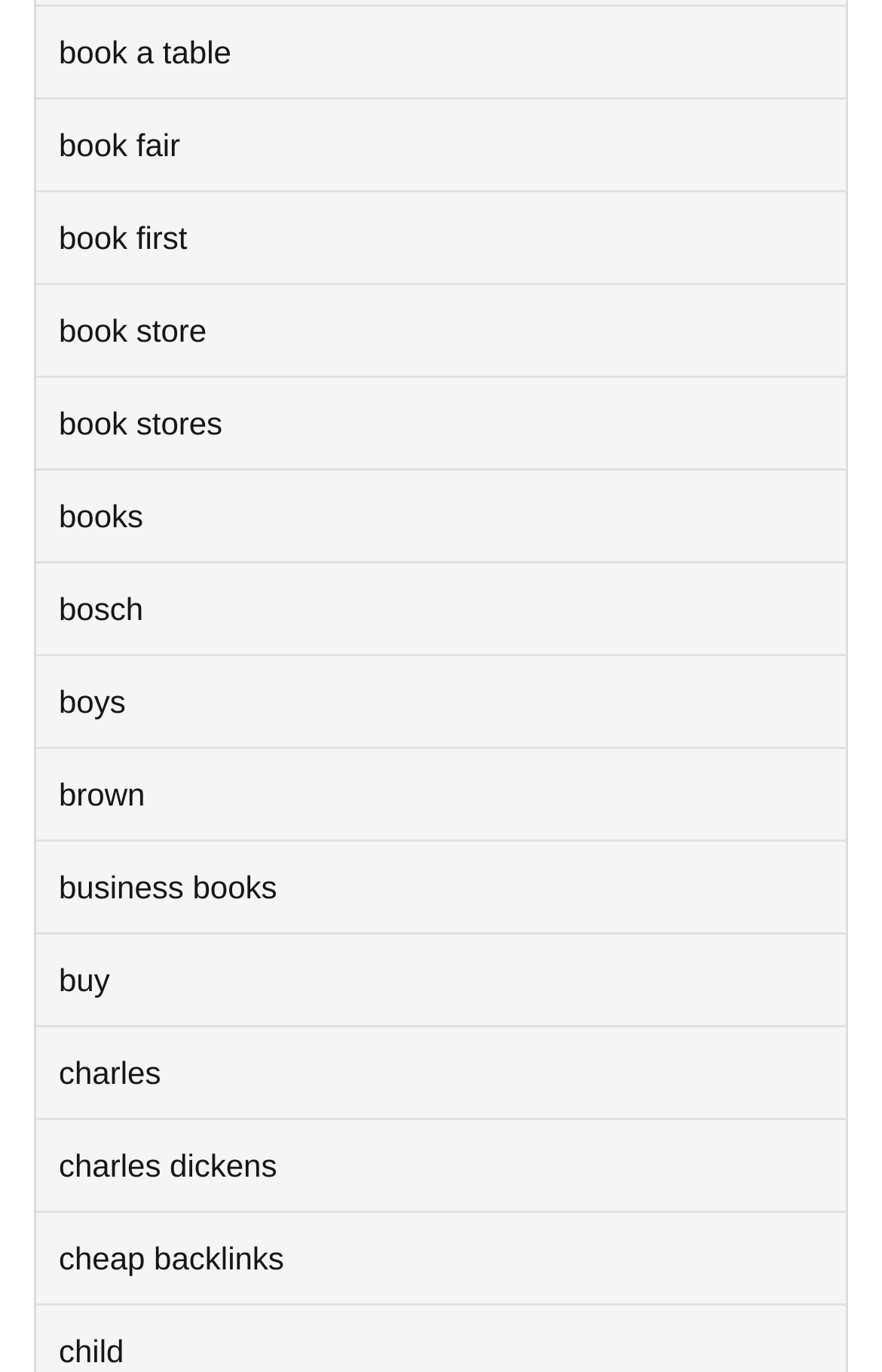Use a single word or phrase to answer the question: What is the first book-related link?

book a table